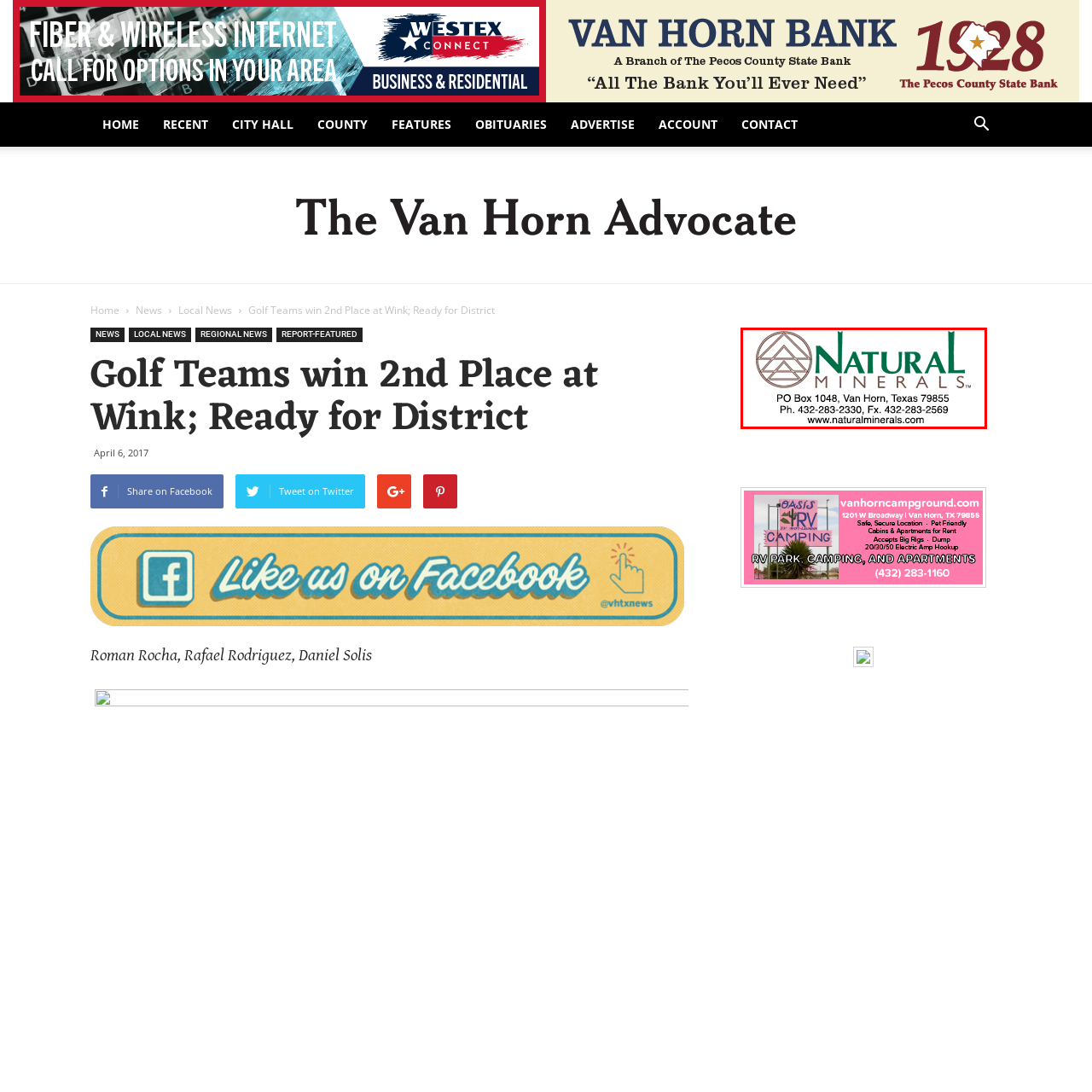Detail the contents of the image within the red outline in an elaborate manner.

The image features a sleek, professional logo for "Natural Minerals," showcasing a stylized geometric design alongside the company name in bold, green lettering. Below the logo, essential contact information is presented, including a P.O. Box address in Van Horn, Texas, a phone number, and a fax number. The design reflects a clean and modern aesthetic, synonymous with a brand focused on quality and natural resources, reinforcing its identity in the mineral industry.